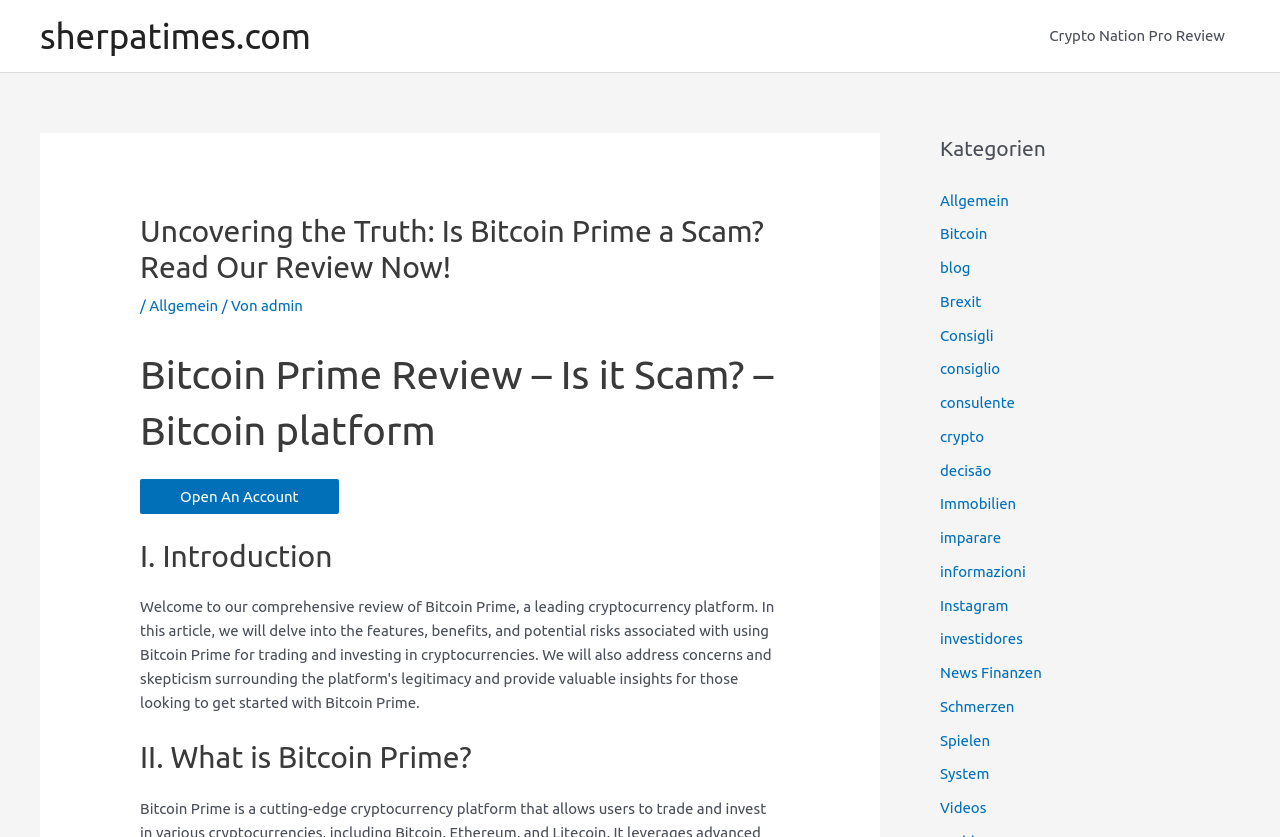Determine the bounding box coordinates for the clickable element required to fulfill the instruction: "Share the article on Facebook". Provide the coordinates as four float numbers between 0 and 1, i.e., [left, top, right, bottom].

None